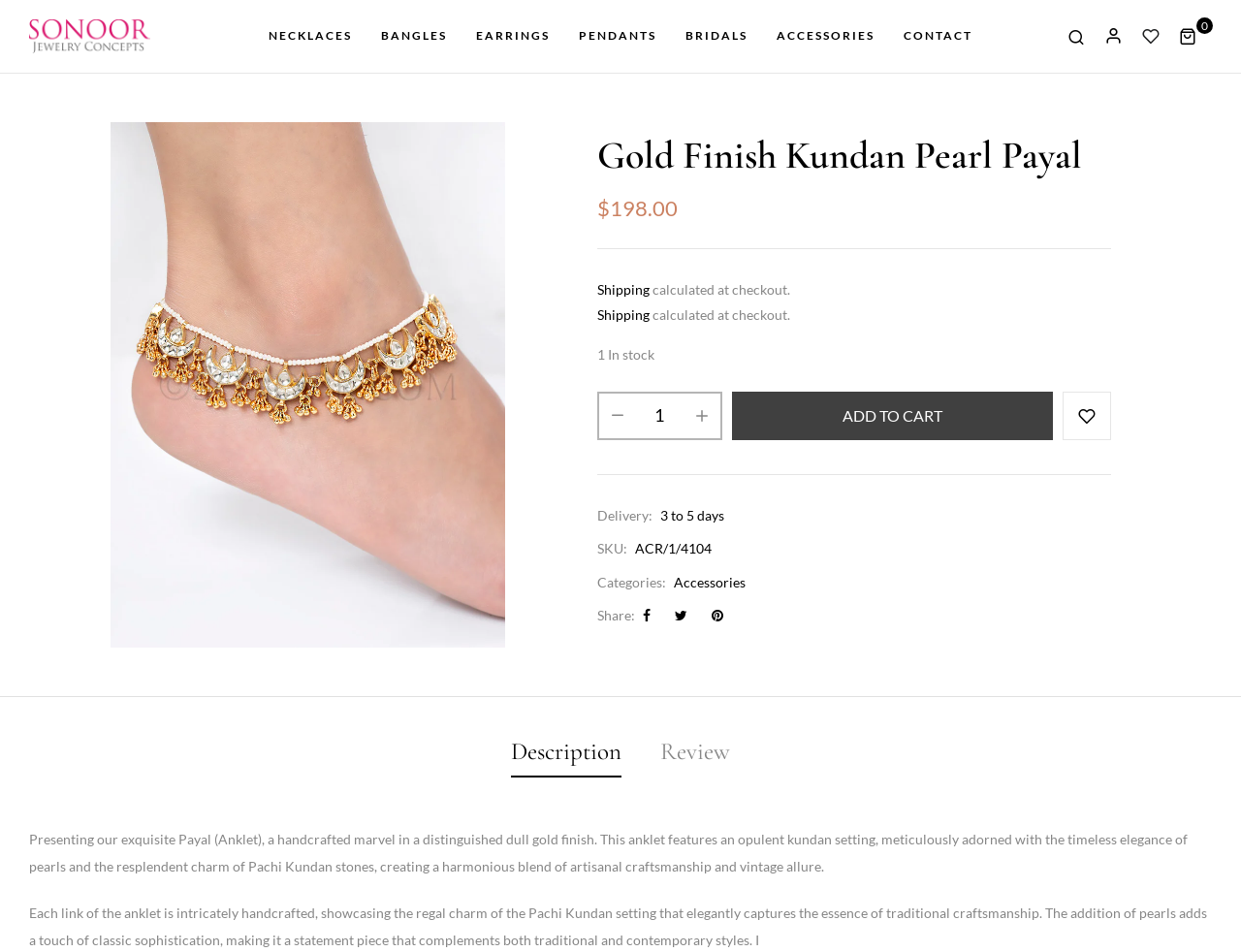Pinpoint the bounding box coordinates of the element you need to click to execute the following instruction: "Click on the 'ADD TO CART' button". The bounding box should be represented by four float numbers between 0 and 1, in the format [left, top, right, bottom].

[0.59, 0.411, 0.848, 0.462]